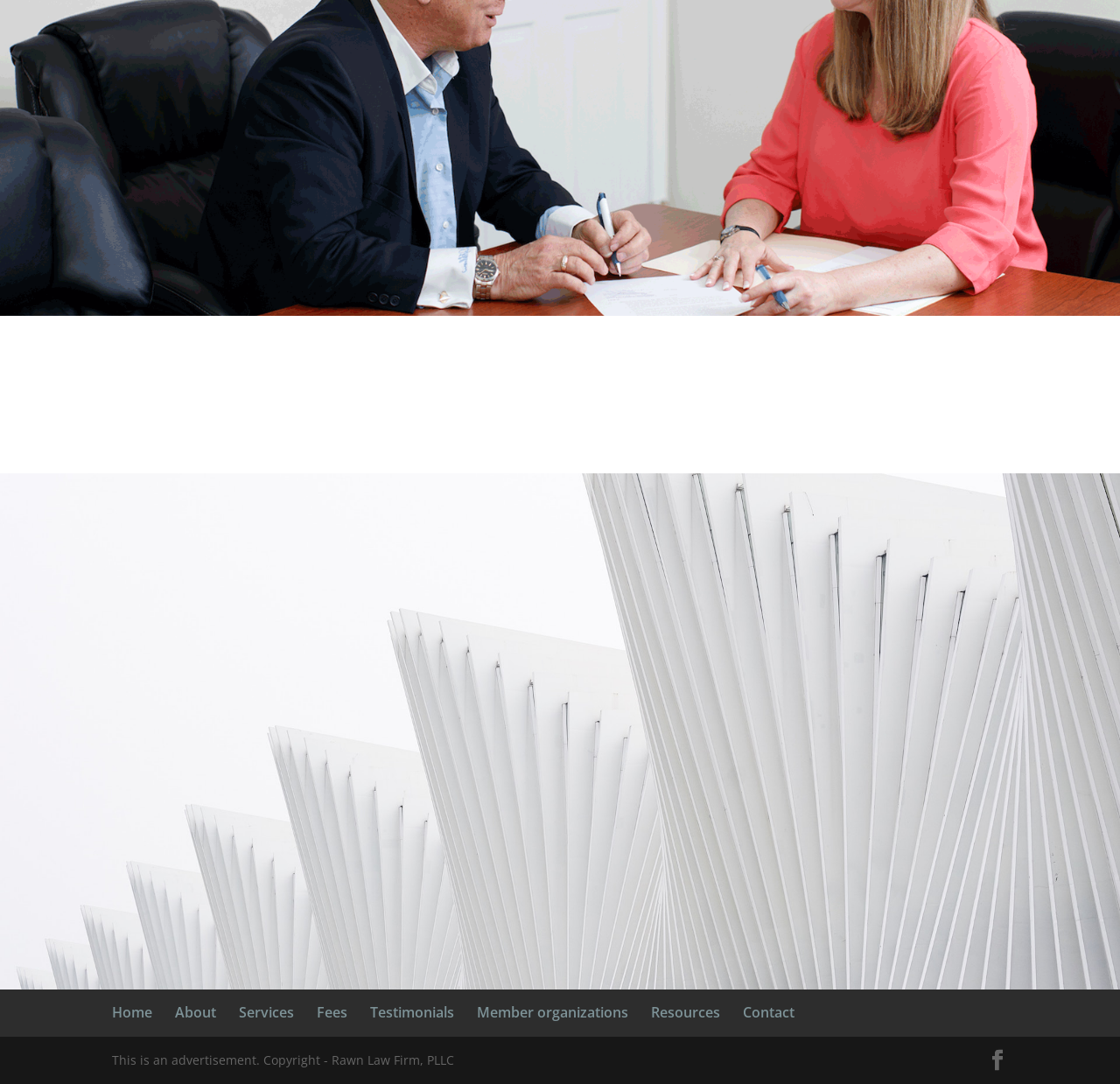Please analyze the image and provide a thorough answer to the question:
What is the text on the 'SEND' button?

The 'SEND' button is located at the bottom of the 'GET IN TOUCH' section, and its bounding box coordinates are [0.422, 0.812, 0.481, 0.849]. The OCR text on this button is 'SEND $'.